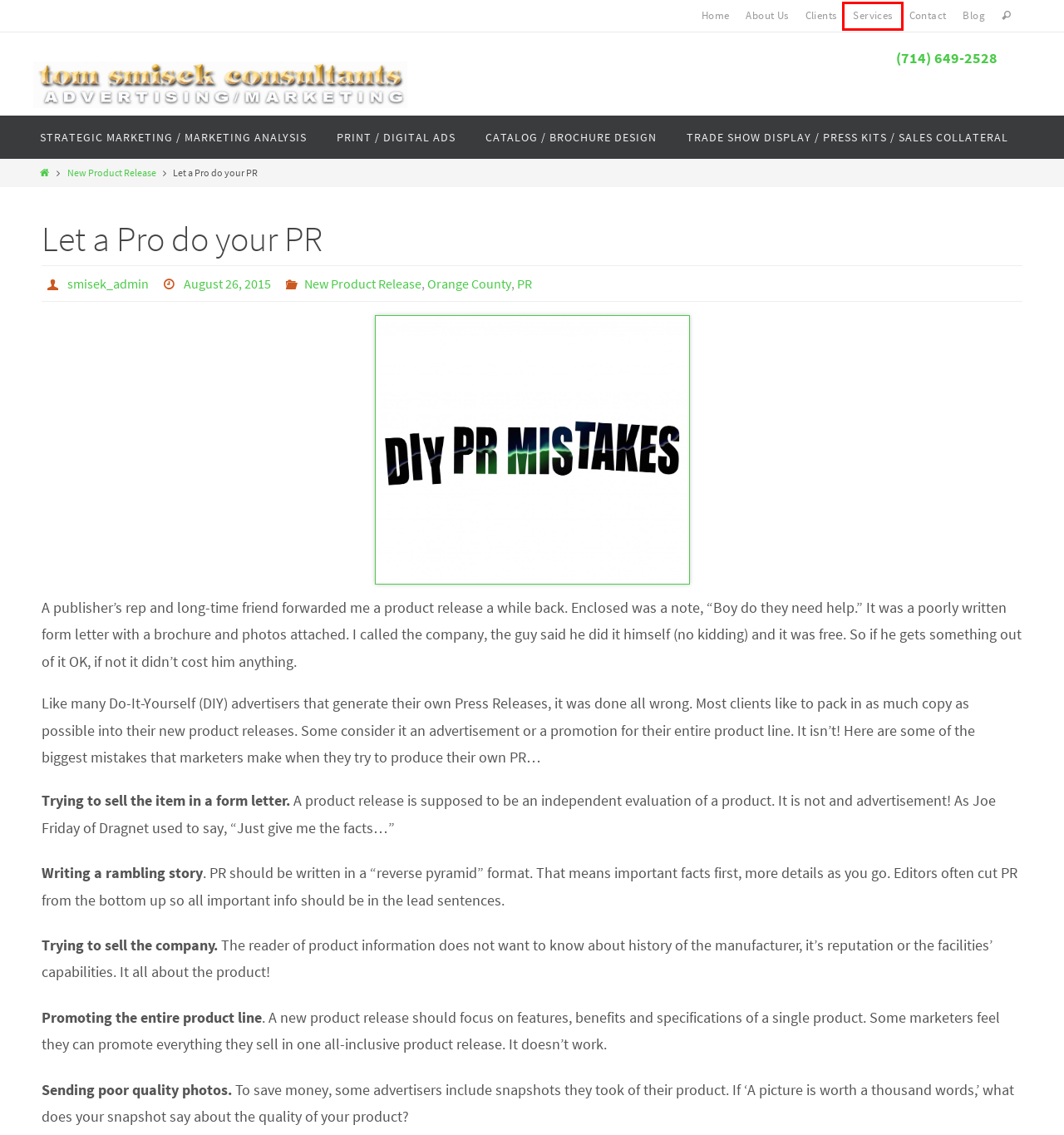View the screenshot of the webpage containing a red bounding box around a UI element. Select the most fitting webpage description for the new page shown after the element in the red bounding box is clicked. Here are the candidates:
A. Strategic Marketing and Marketing Analysis | Tom Smisek Consultants
B. Trade Show Display, Press Kits, Sales Collateral| Tom Smisek Consultants
C. Clients - Tom Smisek Consultants
D. New Product Release Archives - Tom Smisek Consultants
E. Orange County Archives - Tom Smisek Consultants
F. Blog - Tom Smisek Consultants
G. Catalog and Brochure Design| Tom Smisek Consultants
H. Services - Tom Smisek Consultants

H